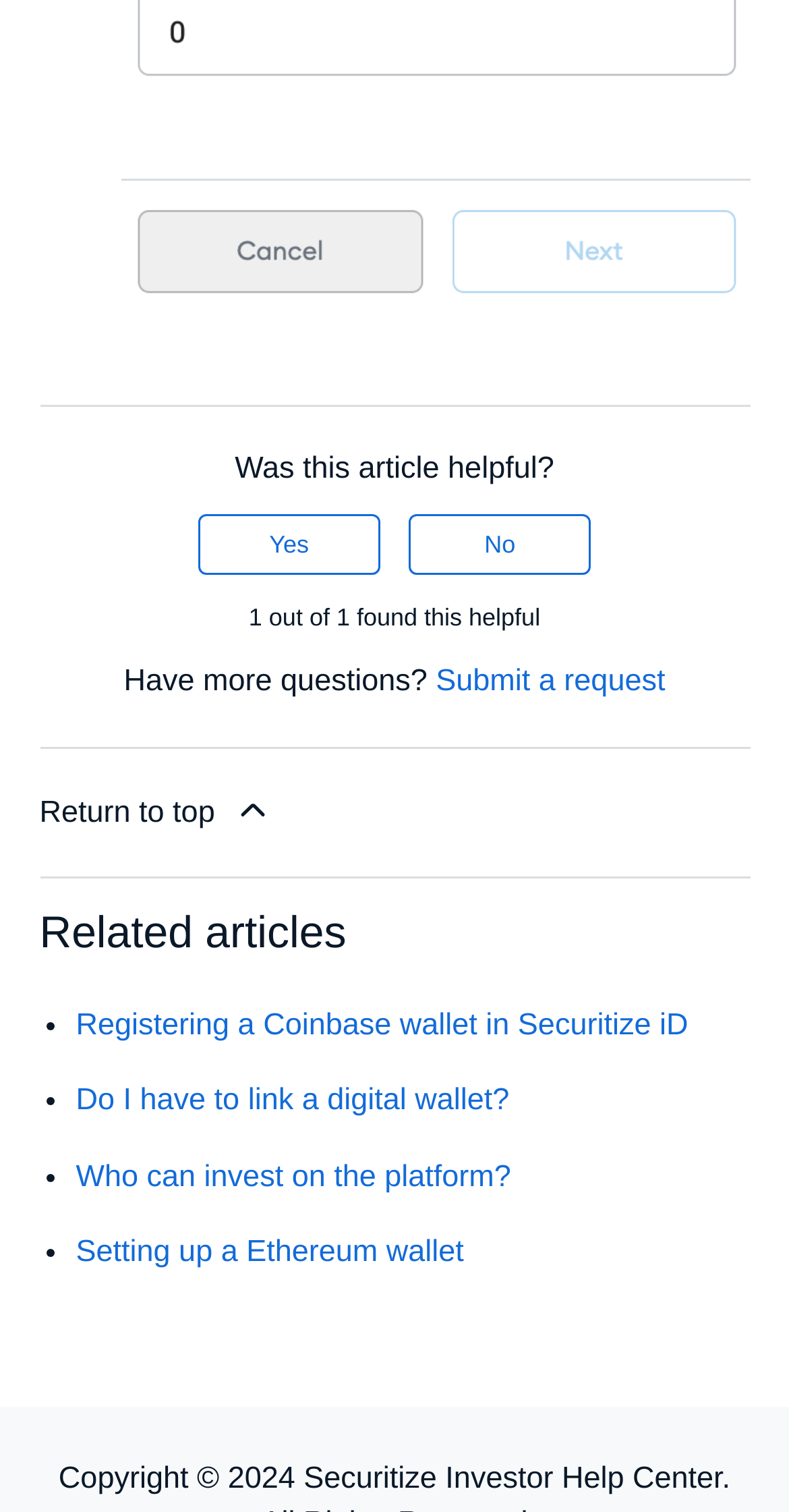Refer to the screenshot and give an in-depth answer to this question: What is the name of the help center?

The link at the bottom of the page with the text 'Securitize Investor Help Center' suggests that it is the name of the help center, which provides support and resources for investors.